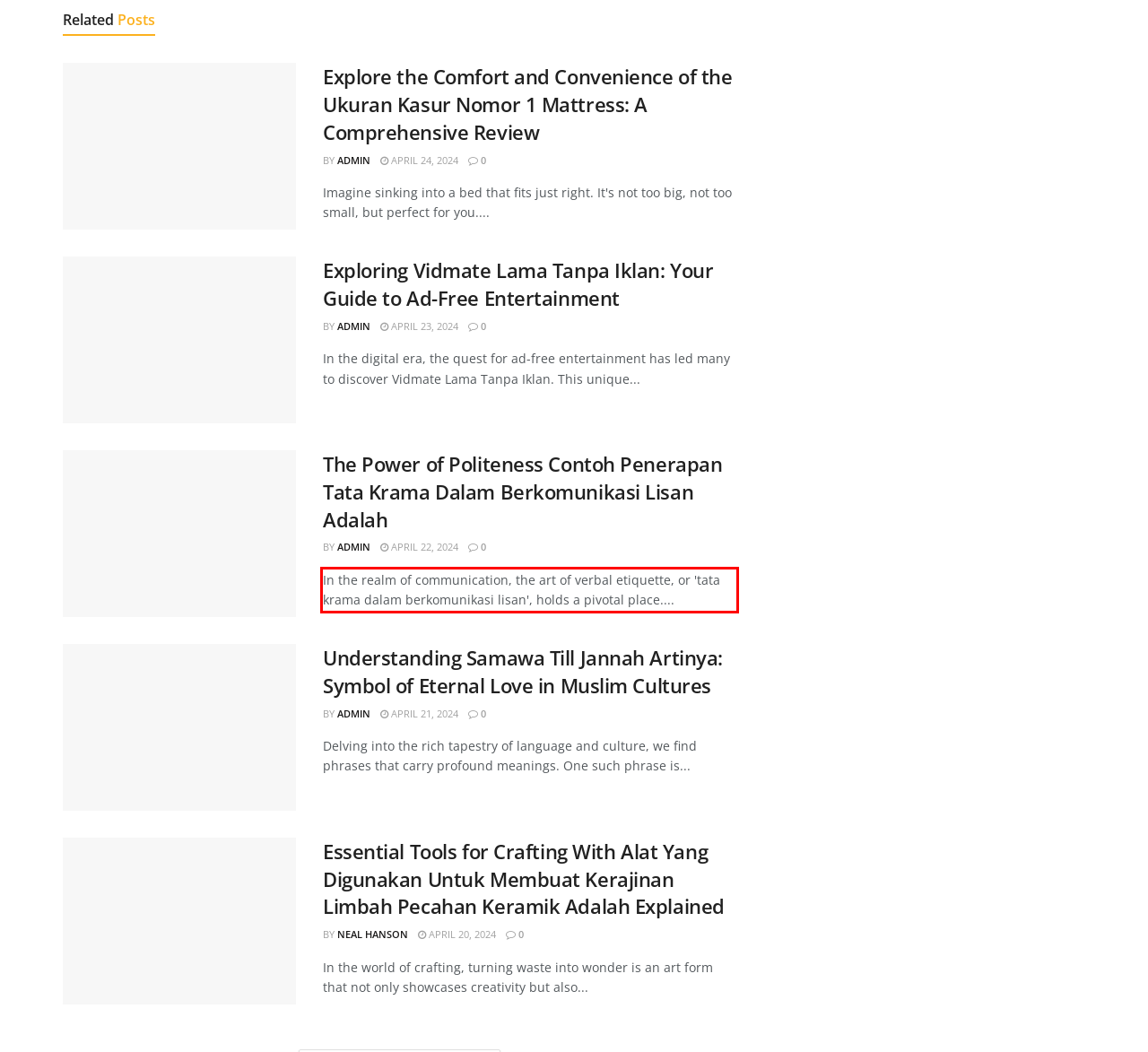Extract and provide the text found inside the red rectangle in the screenshot of the webpage.

In the realm of communication, the art of verbal etiquette, or 'tata krama dalam berkomunikasi lisan', holds a pivotal place....